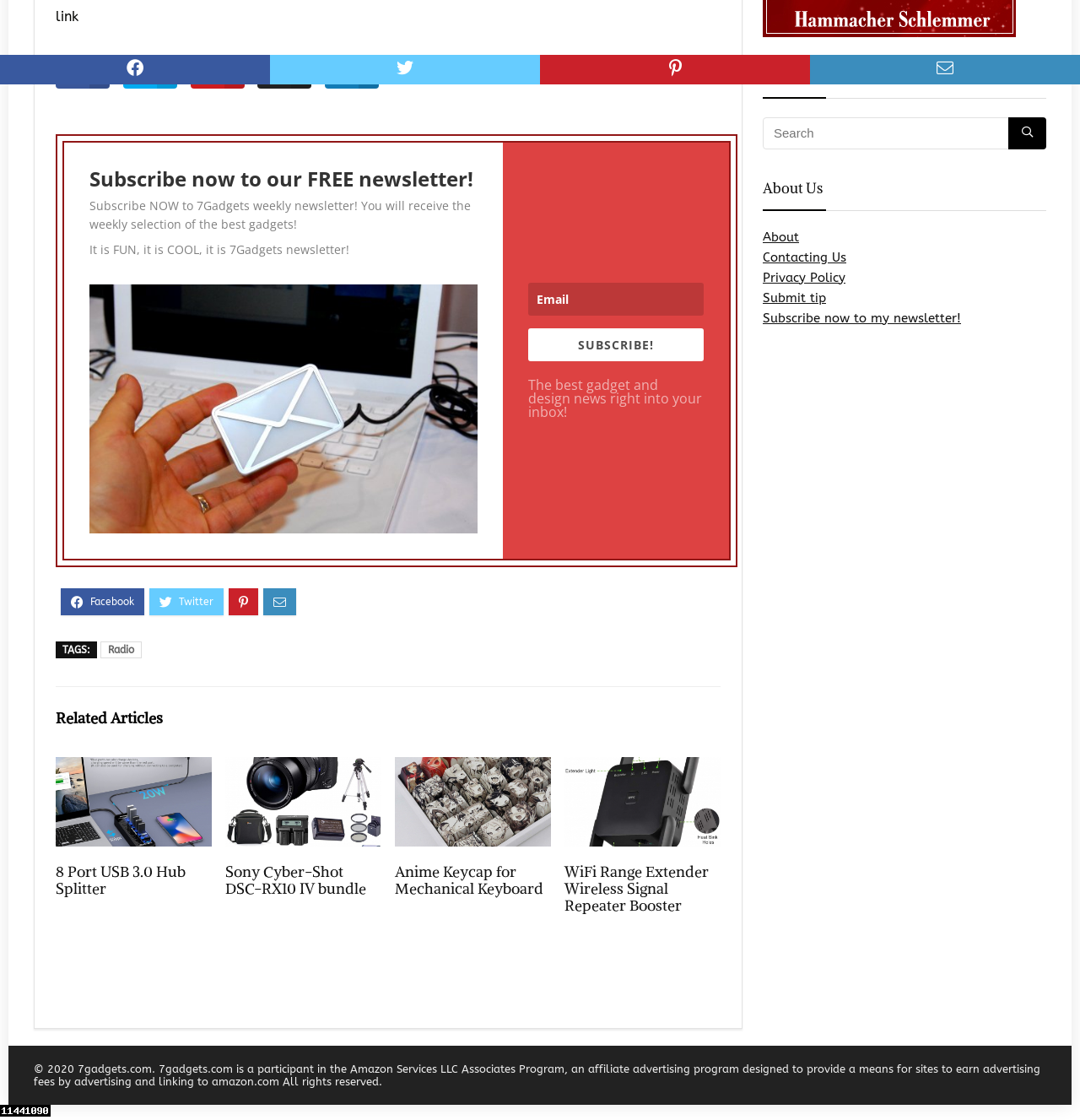Answer the question with a single word or phrase: 
What is the function of the search bar?

Search the website